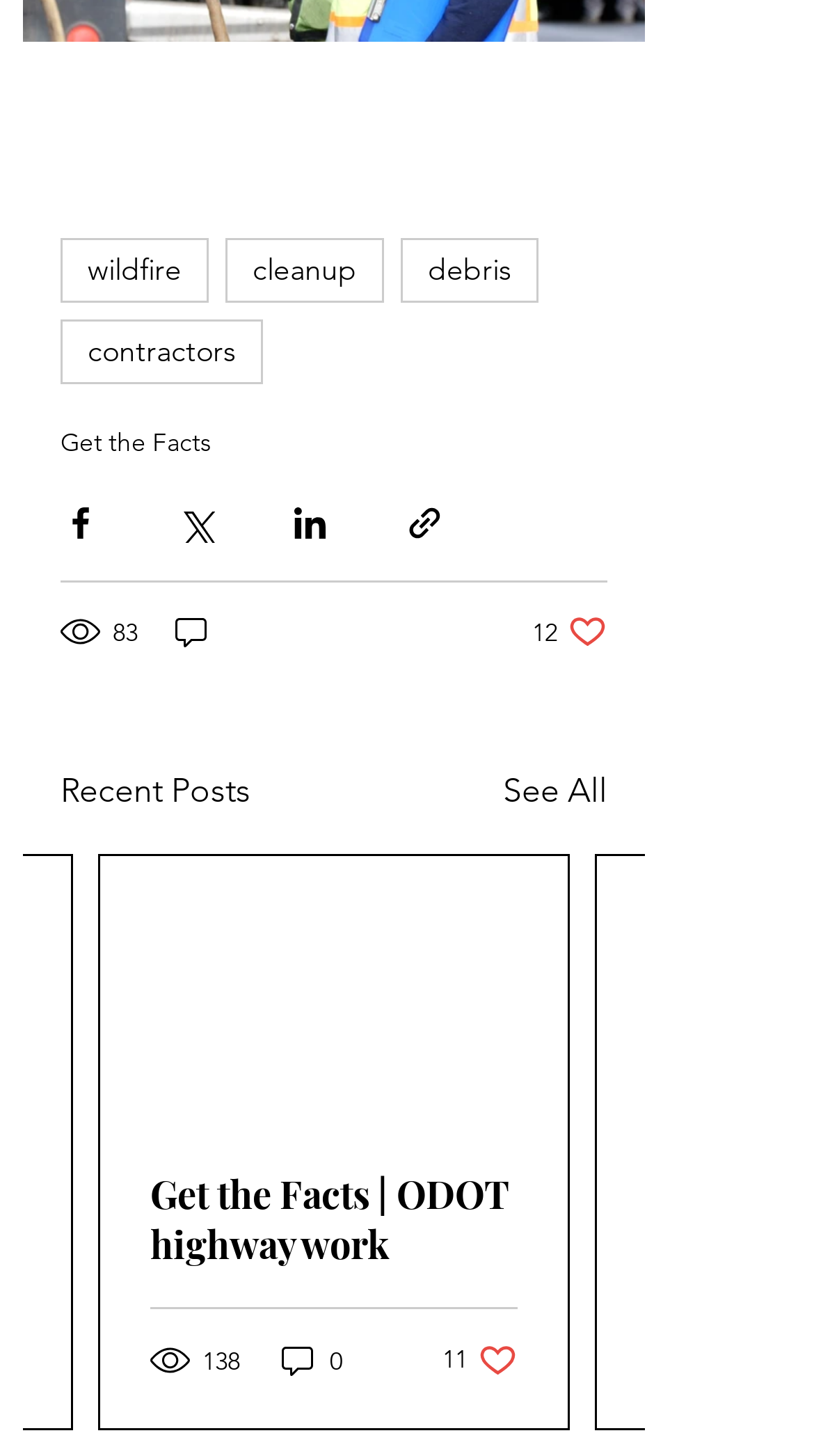Please use the details from the image to answer the following question comprehensively:
How many likes does the second post have?

The second post has 11 likes, which is indicated by the button element with ID 900, located below the second post with a bounding box of [0.544, 0.92, 0.636, 0.948].